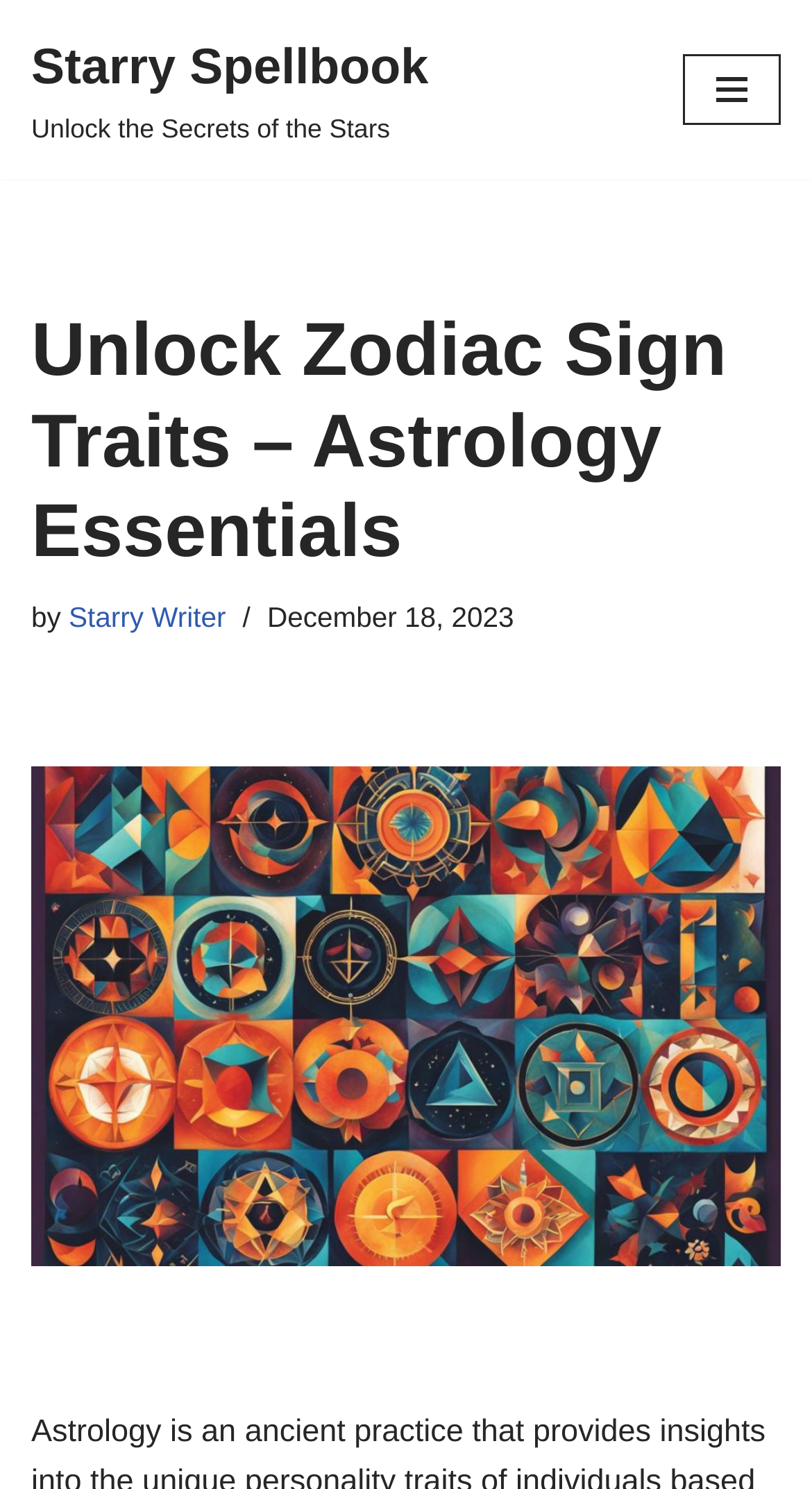What is the name of the writer of the article?
Answer the question with just one word or phrase using the image.

Starry Writer